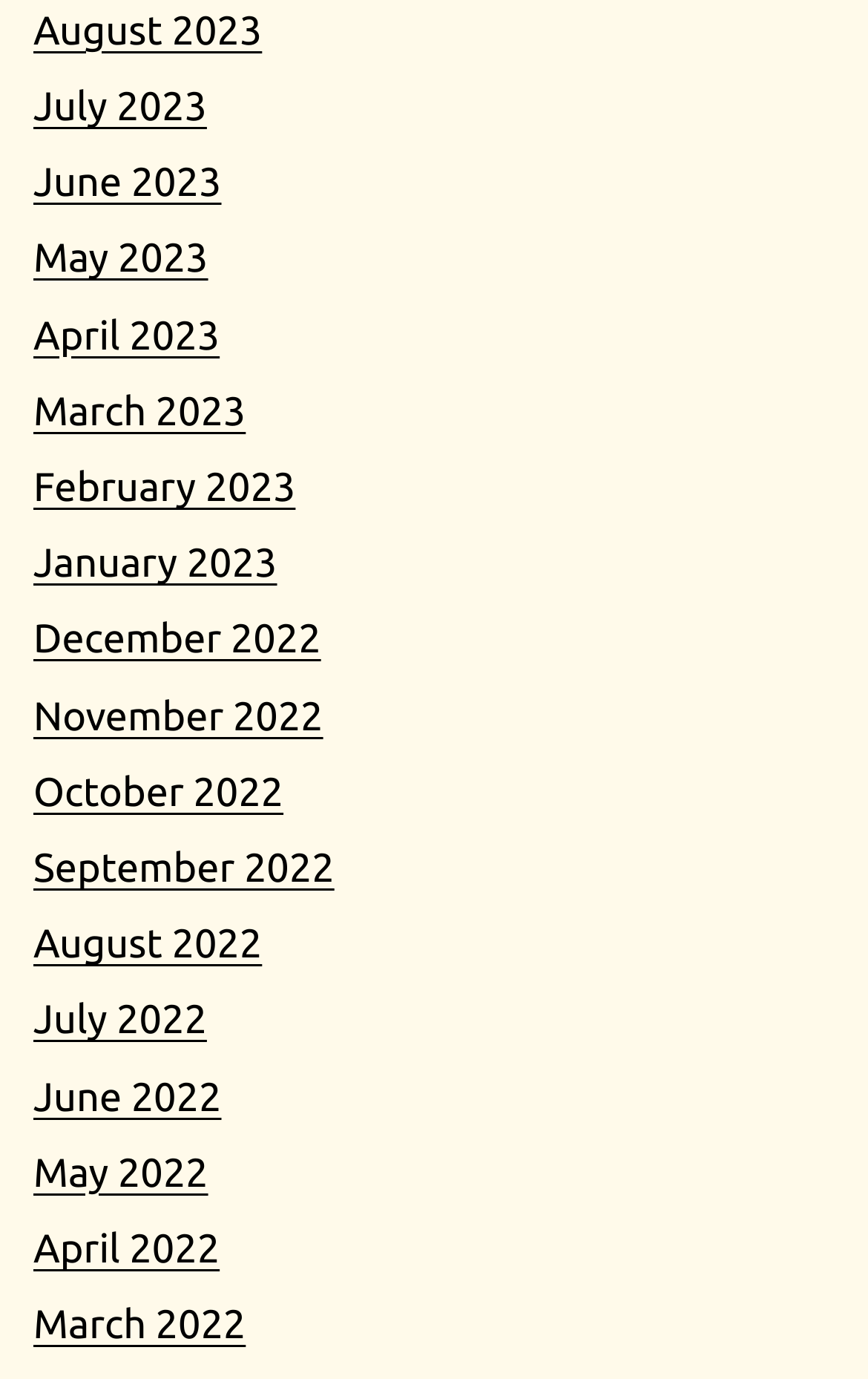How many links are above the 'June 2023' link?
Answer the question using a single word or phrase, according to the image.

5